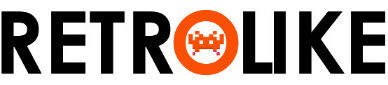What is integrated within the letter 'O'?
Examine the image and provide an in-depth answer to the question.

Central to the design is a retro gaming pixelated joystick symbol, cleverly integrated within the letter 'O', which emphasizes the brand's focus on nostalgic gaming experiences.